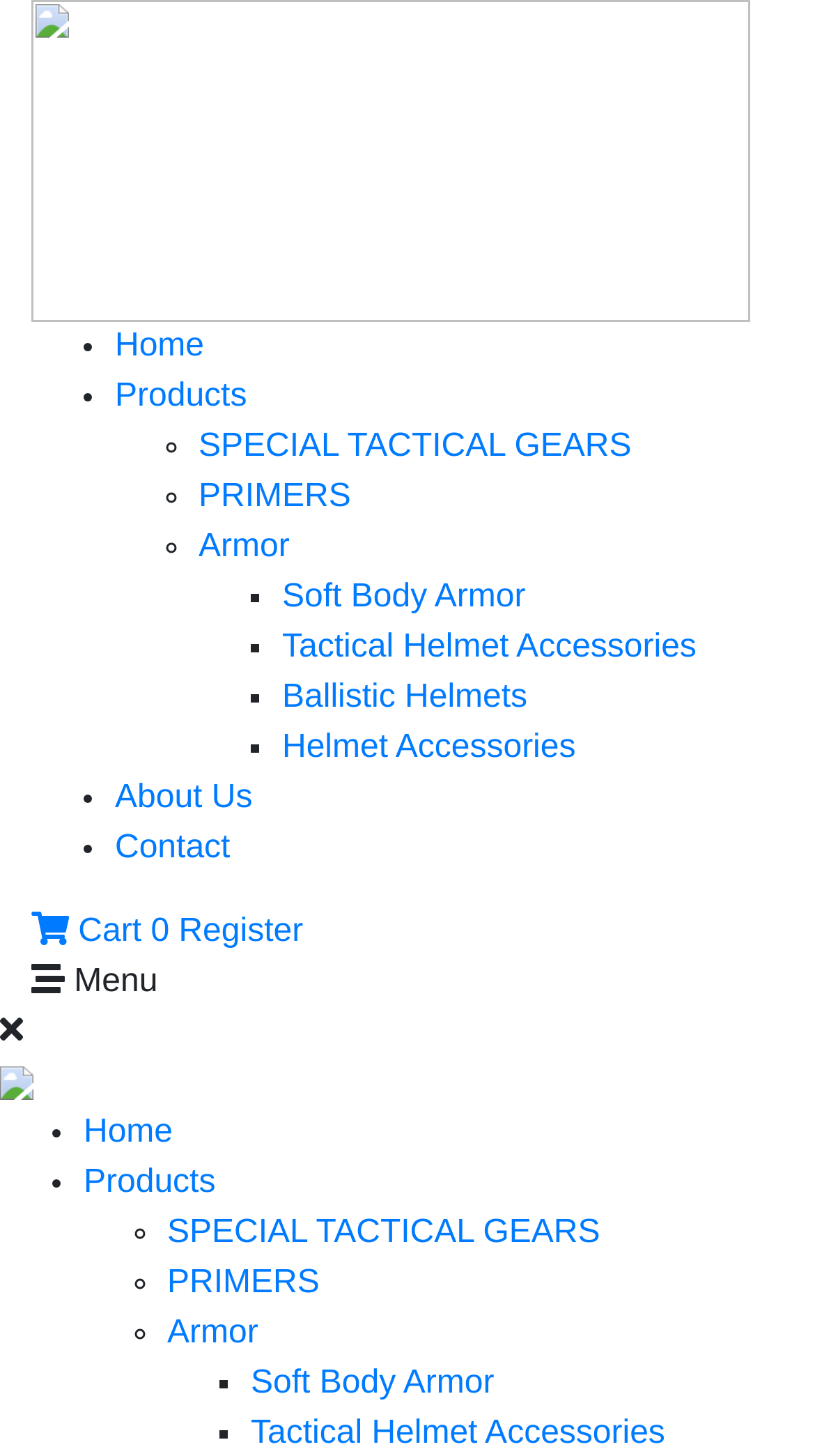Can you identify the bounding box coordinates of the clickable region needed to carry out this instruction: 'Go to About Us'? The coordinates should be four float numbers within the range of 0 to 1, stated as [left, top, right, bottom].

[0.141, 0.536, 0.31, 0.56]